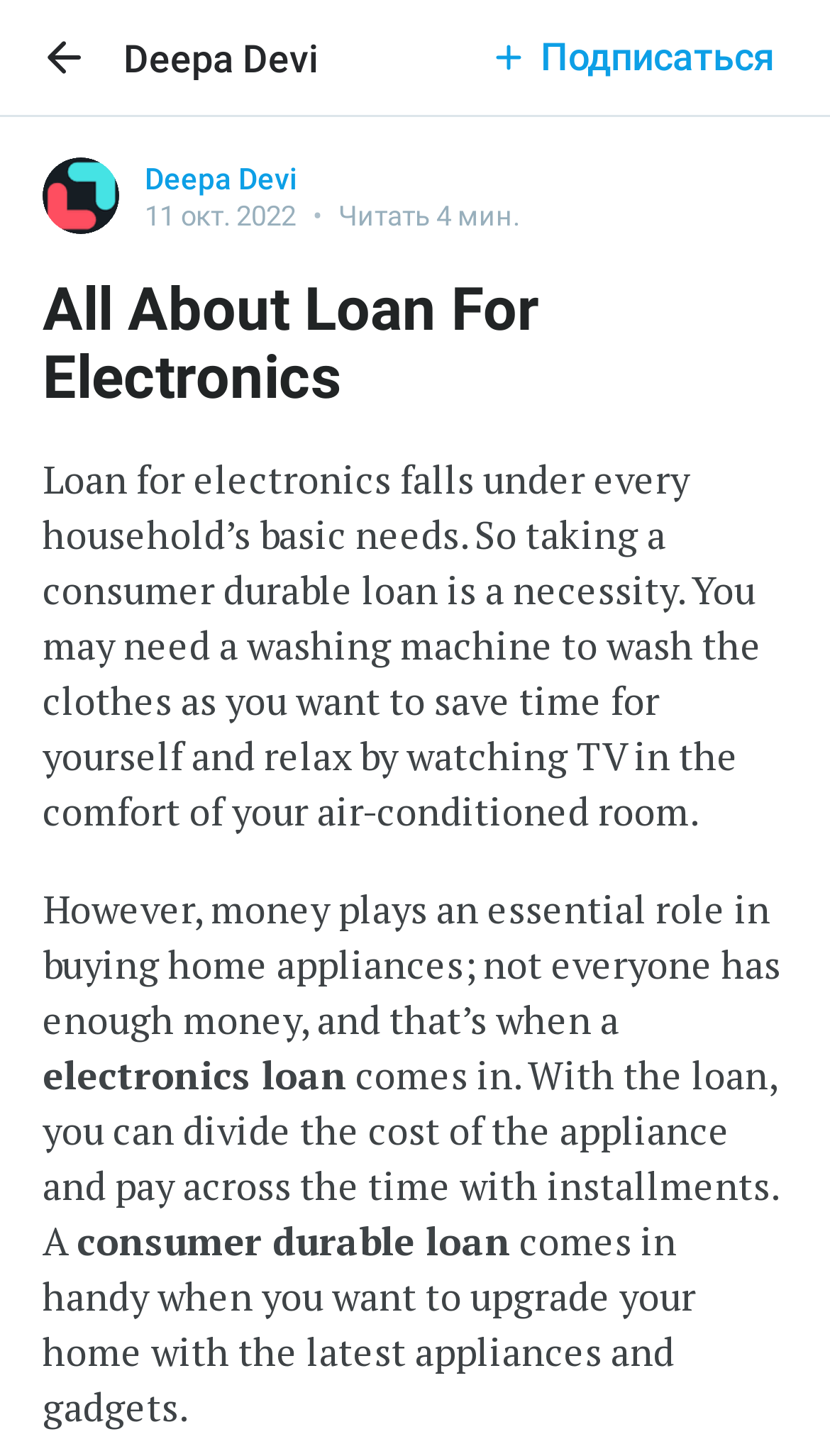Provide a one-word or short-phrase response to the question:
What is the author of the article?

Deepa Devi